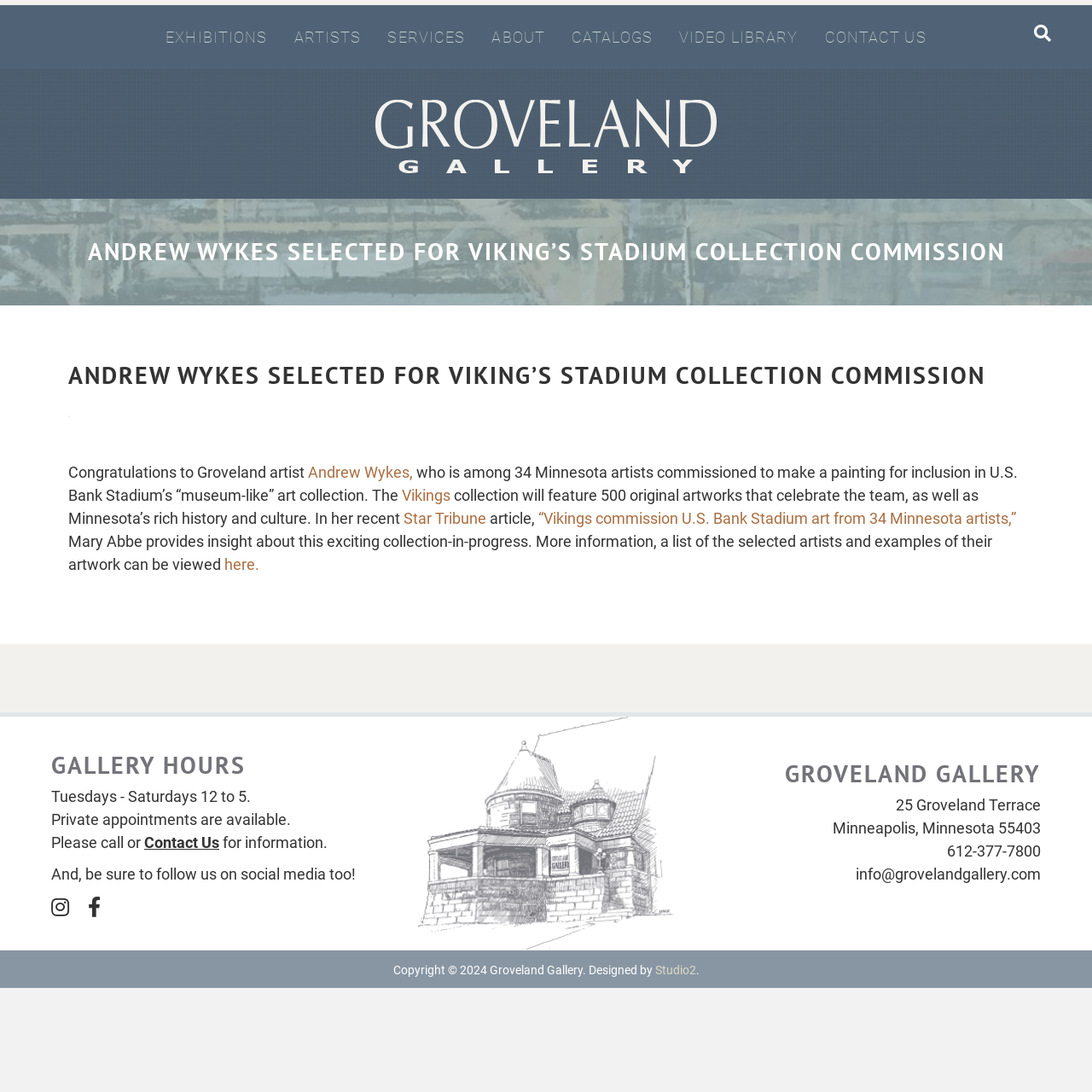What is the address of the Groveland Gallery?
Use the information from the screenshot to give a comprehensive response to the question.

The answer can be found in the content info section of the webpage, where it is stated '25 Groveland Terrace Minneapolis, Minnesota 55403'.